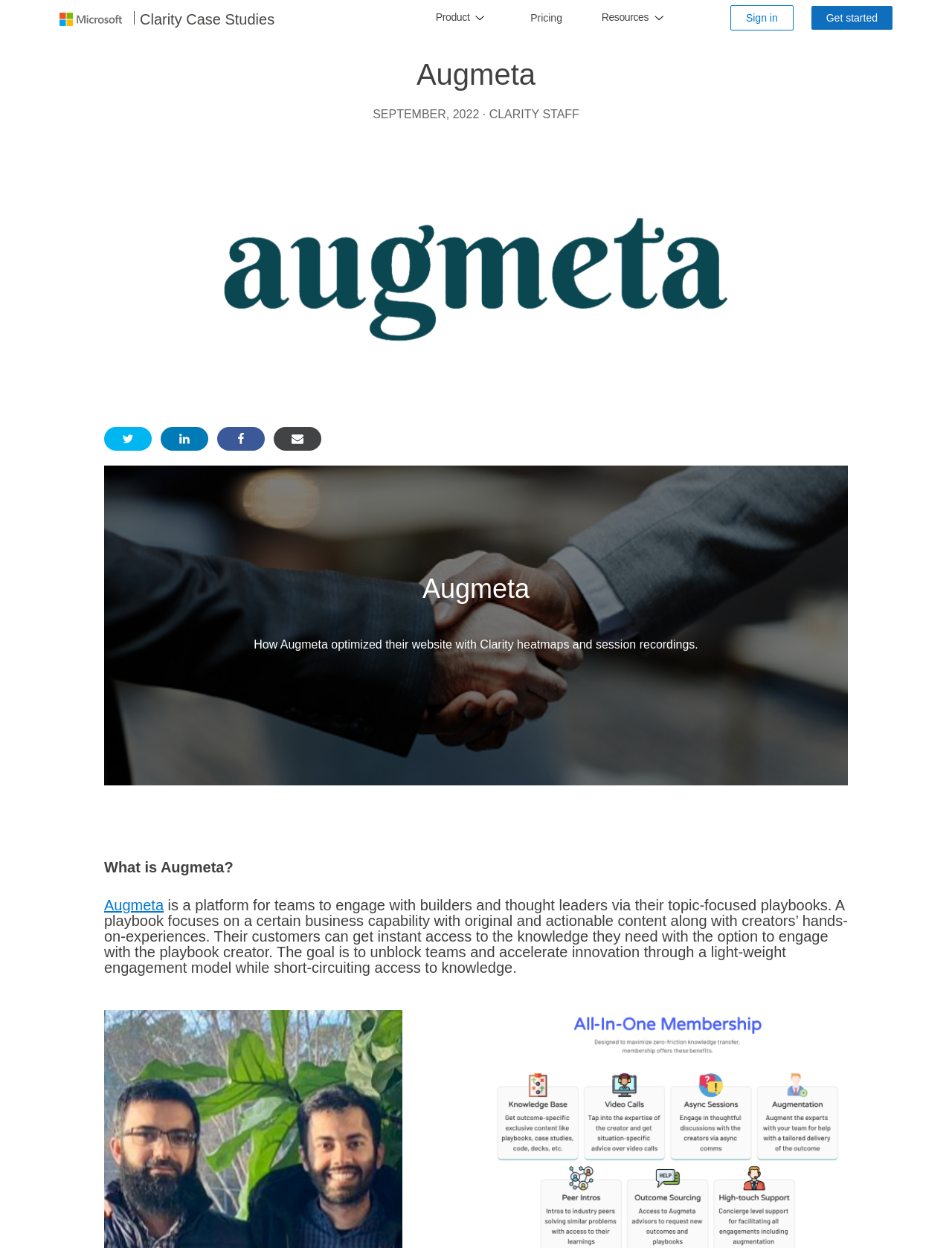Highlight the bounding box coordinates of the element that should be clicked to carry out the following instruction: "Go to Clarity Case Studies". The coordinates must be given as four float numbers ranging from 0 to 1, i.e., [left, top, right, bottom].

[0.147, 0.01, 0.288, 0.021]